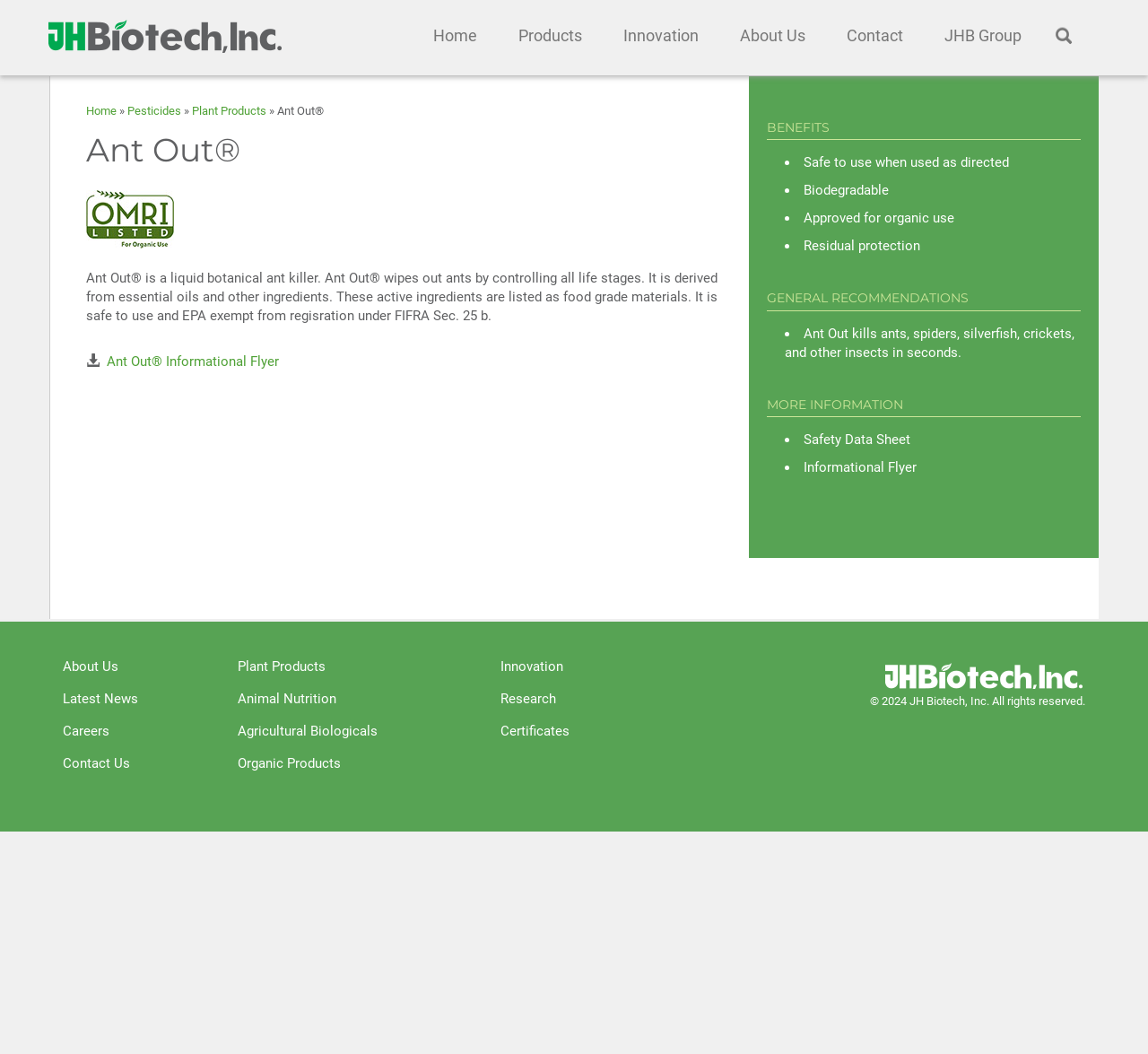Please determine the bounding box coordinates for the element that should be clicked to follow these instructions: "View the 'Ant Out® Informational Flyer'".

[0.093, 0.335, 0.243, 0.351]